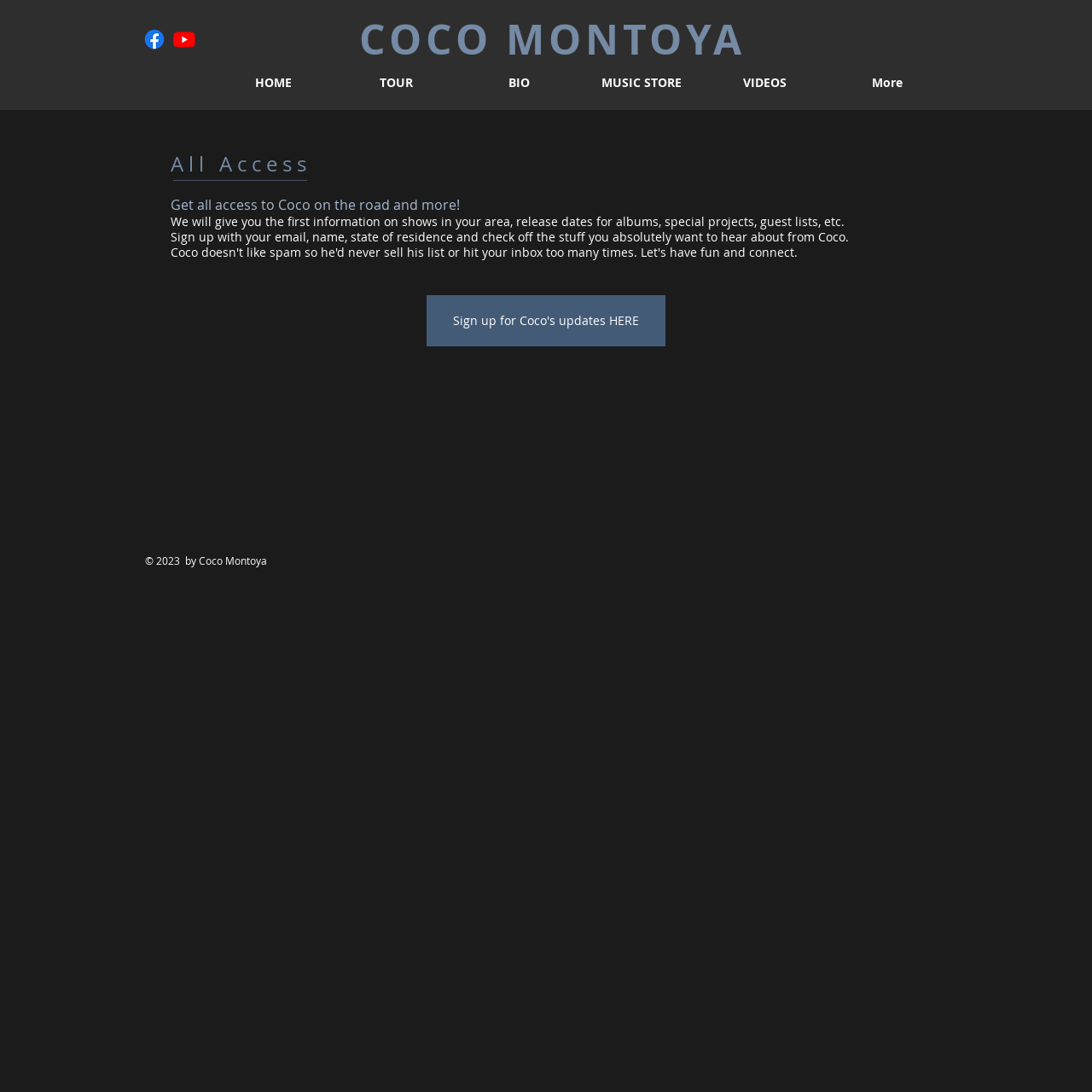Given the content of the image, can you provide a detailed answer to the question?
How many social media links are available?

There are two social media links, Facebook and Youtube, located in the social bar section at the top of the page, each with an image and a link.